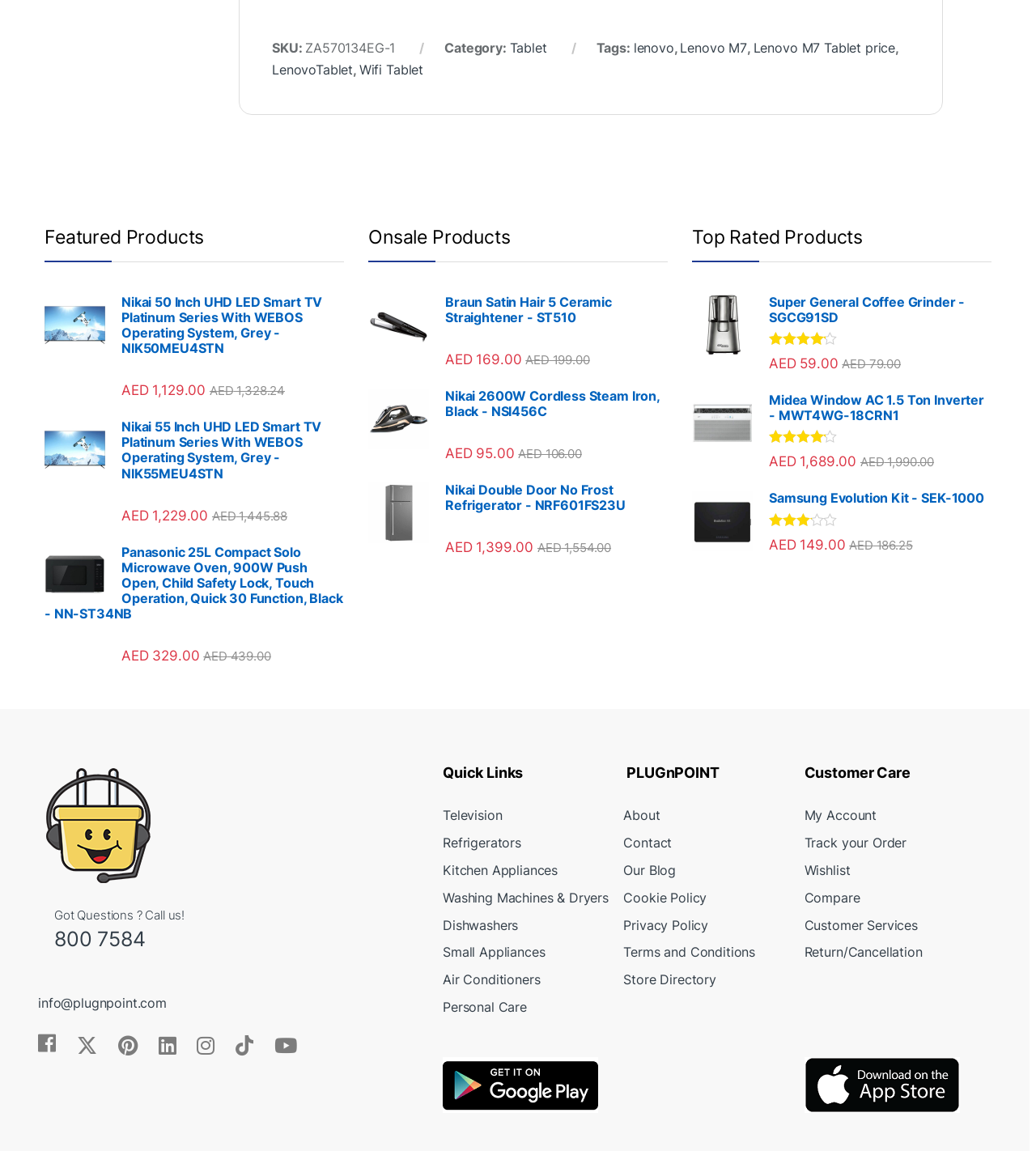Find the bounding box coordinates of the clickable region needed to perform the following instruction: "Check price of Lenovo M7 Tablet". The coordinates should be provided as four float numbers between 0 and 1, i.e., [left, top, right, bottom].

[0.727, 0.034, 0.864, 0.049]